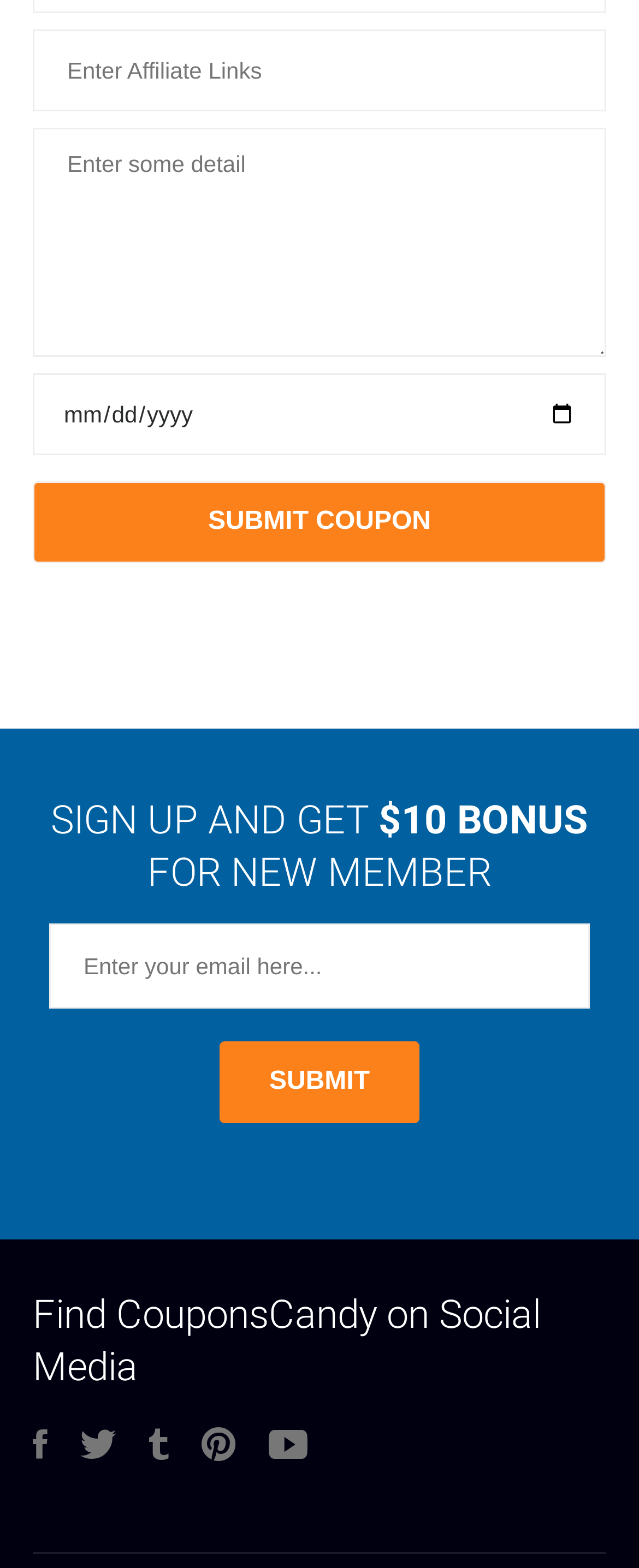Find and indicate the bounding box coordinates of the region you should select to follow the given instruction: "Select a date".

[0.051, 0.238, 0.949, 0.29]